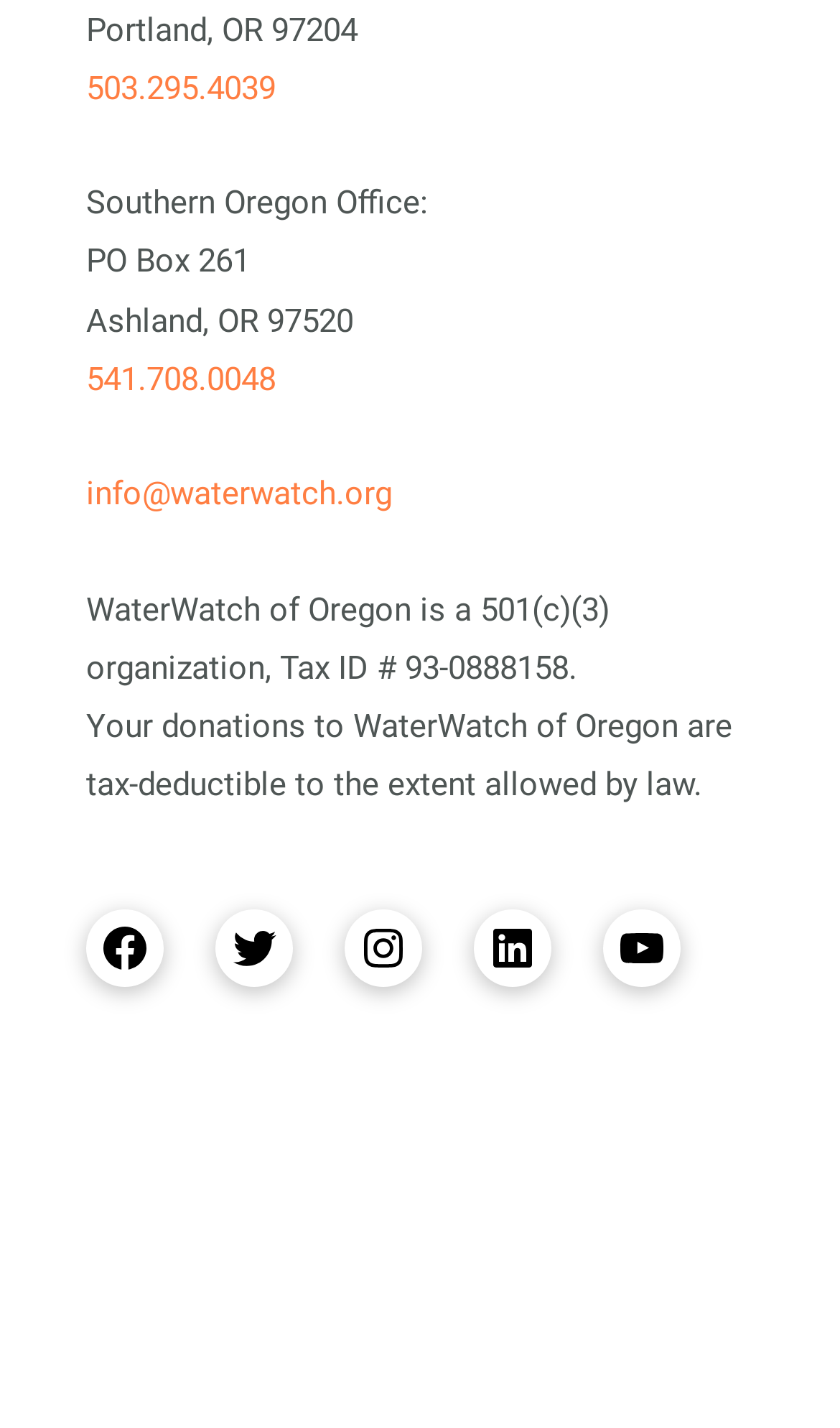Please identify the bounding box coordinates of the clickable region that I should interact with to perform the following instruction: "Email WaterWatch of Oregon". The coordinates should be expressed as four float numbers between 0 and 1, i.e., [left, top, right, bottom].

[0.103, 0.332, 0.467, 0.359]